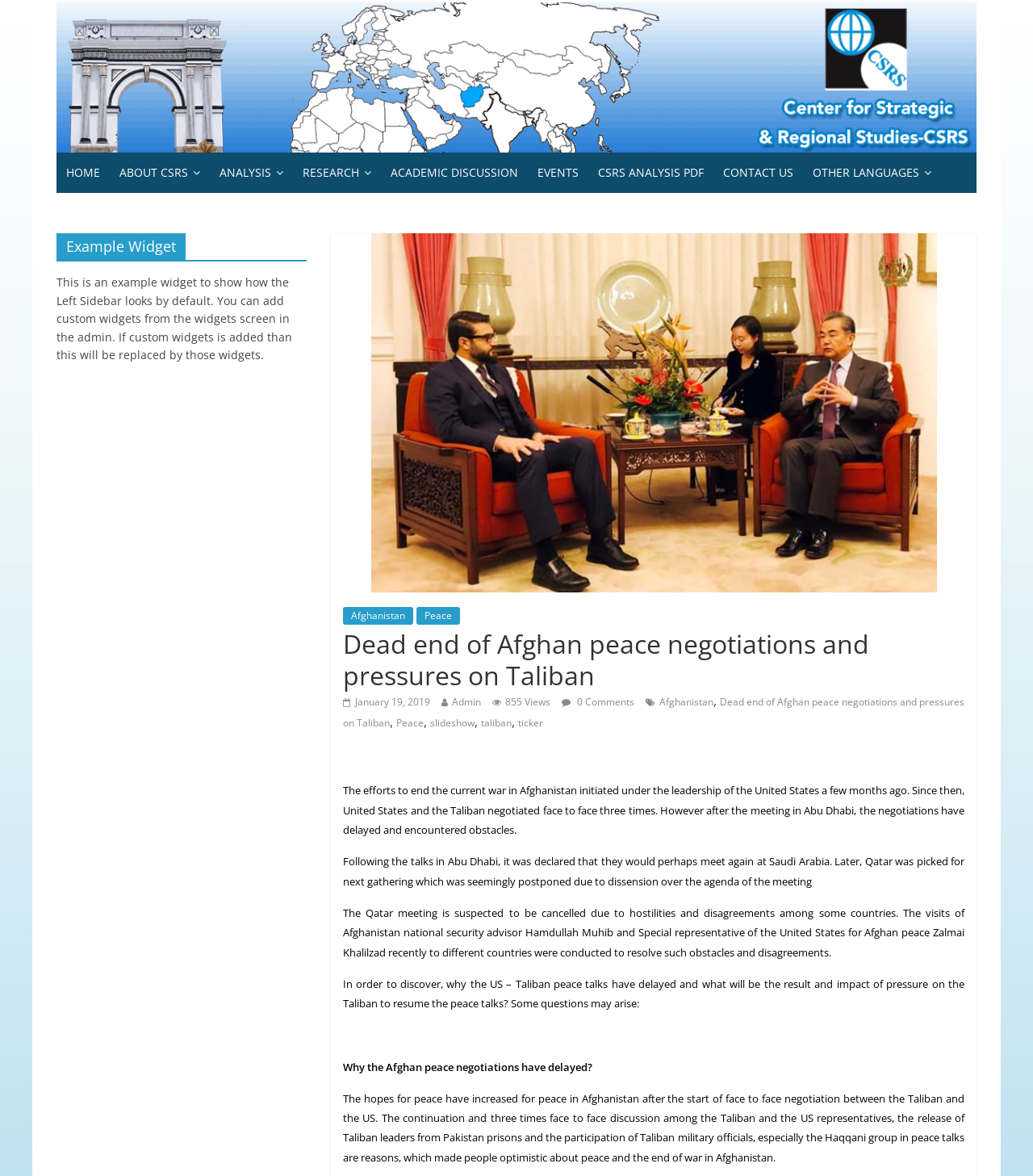Determine the coordinates of the bounding box that should be clicked to complete the instruction: "Learn more about Afghanistan". The coordinates should be represented by four float numbers between 0 and 1: [left, top, right, bottom].

[0.638, 0.591, 0.691, 0.603]